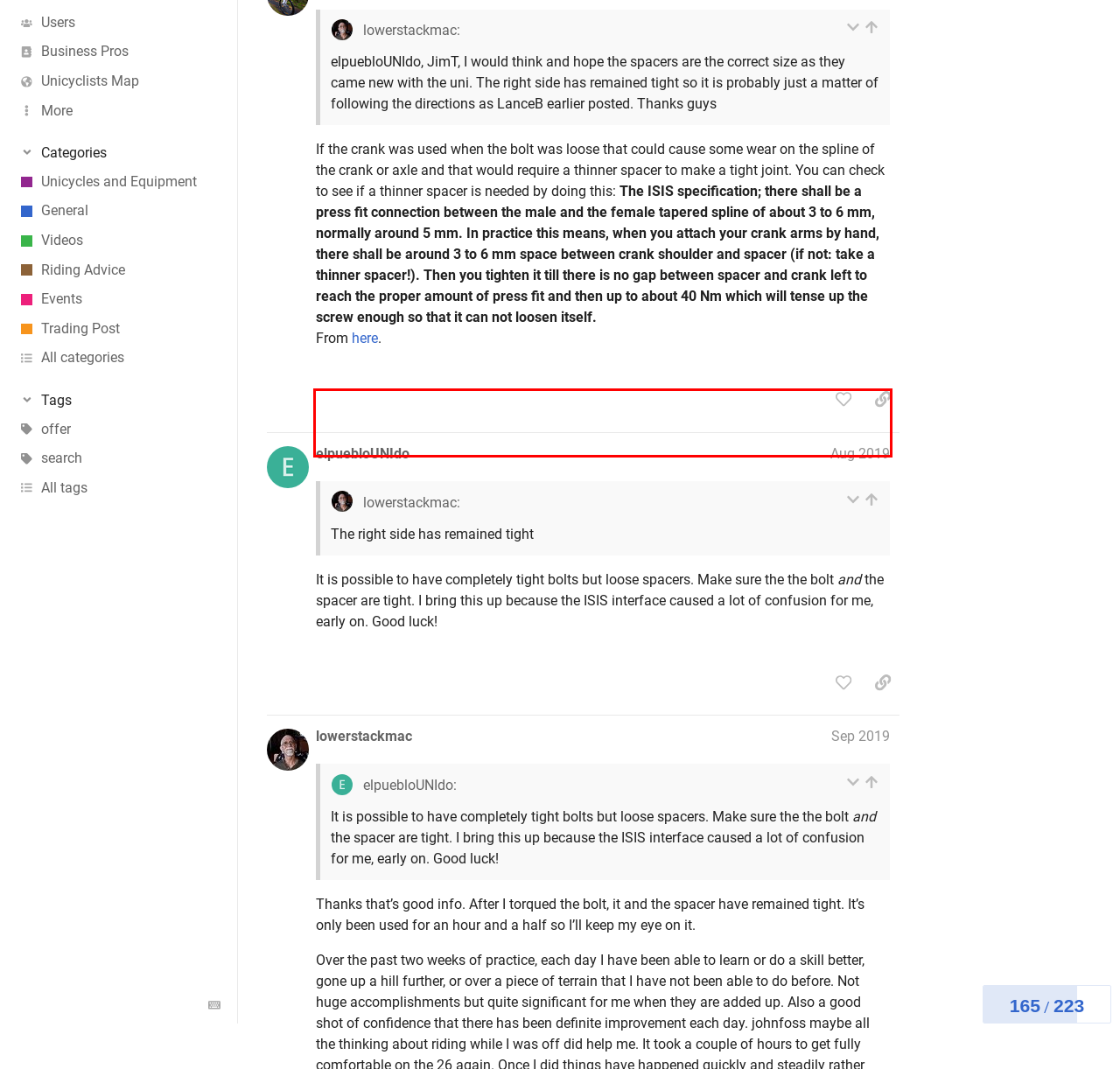Inspect the webpage screenshot that has a red bounding box and use OCR technology to read and display the text inside the red bounding box.

This year I have ridden over 600km on it, mostly on-road as I was preparing for a Climbing for Life event in France. And I still love it!